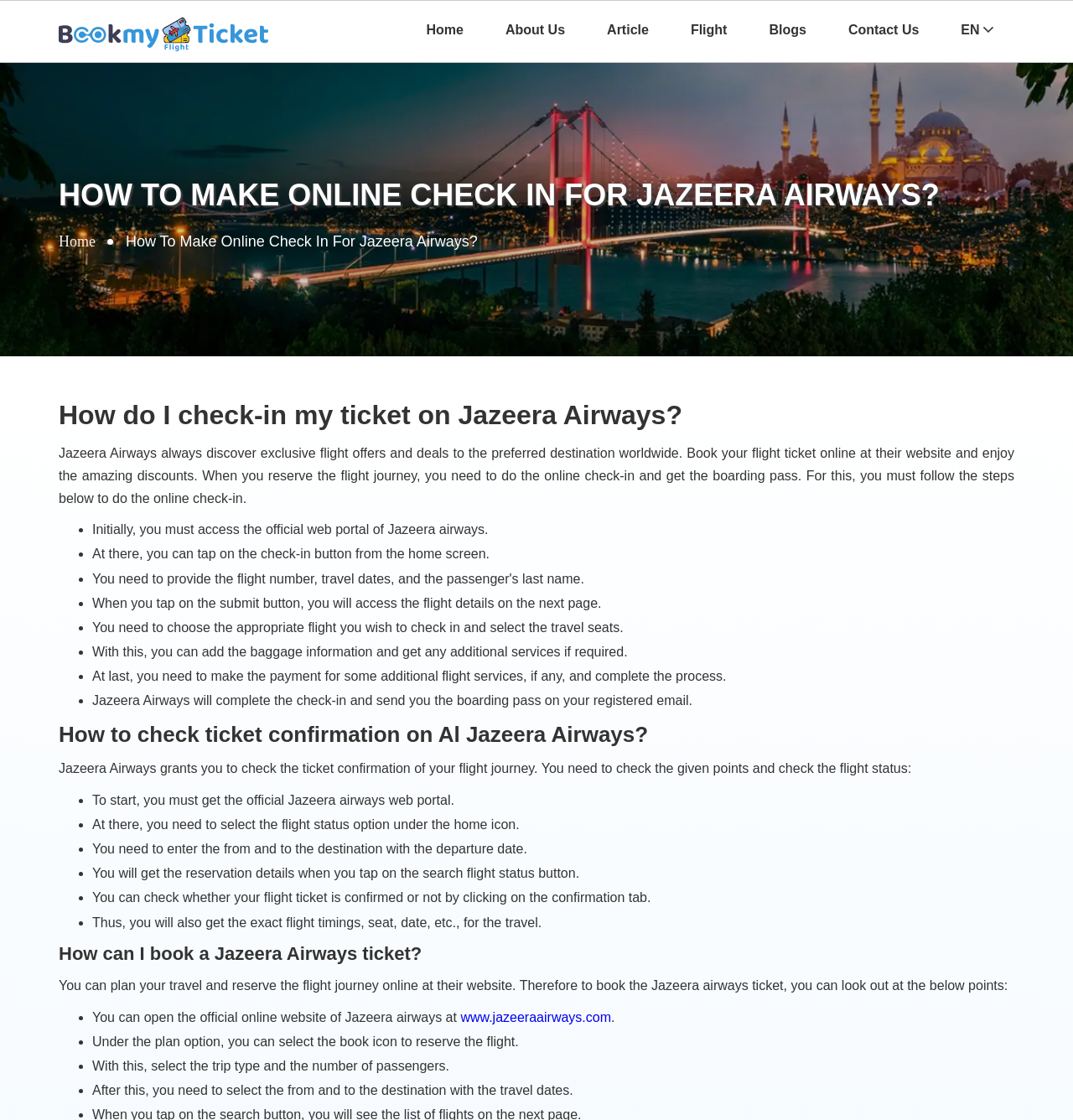What is the URL of Jazeera Airways' official website?
Answer the question using a single word or phrase, according to the image.

www.jazeeraairways.com